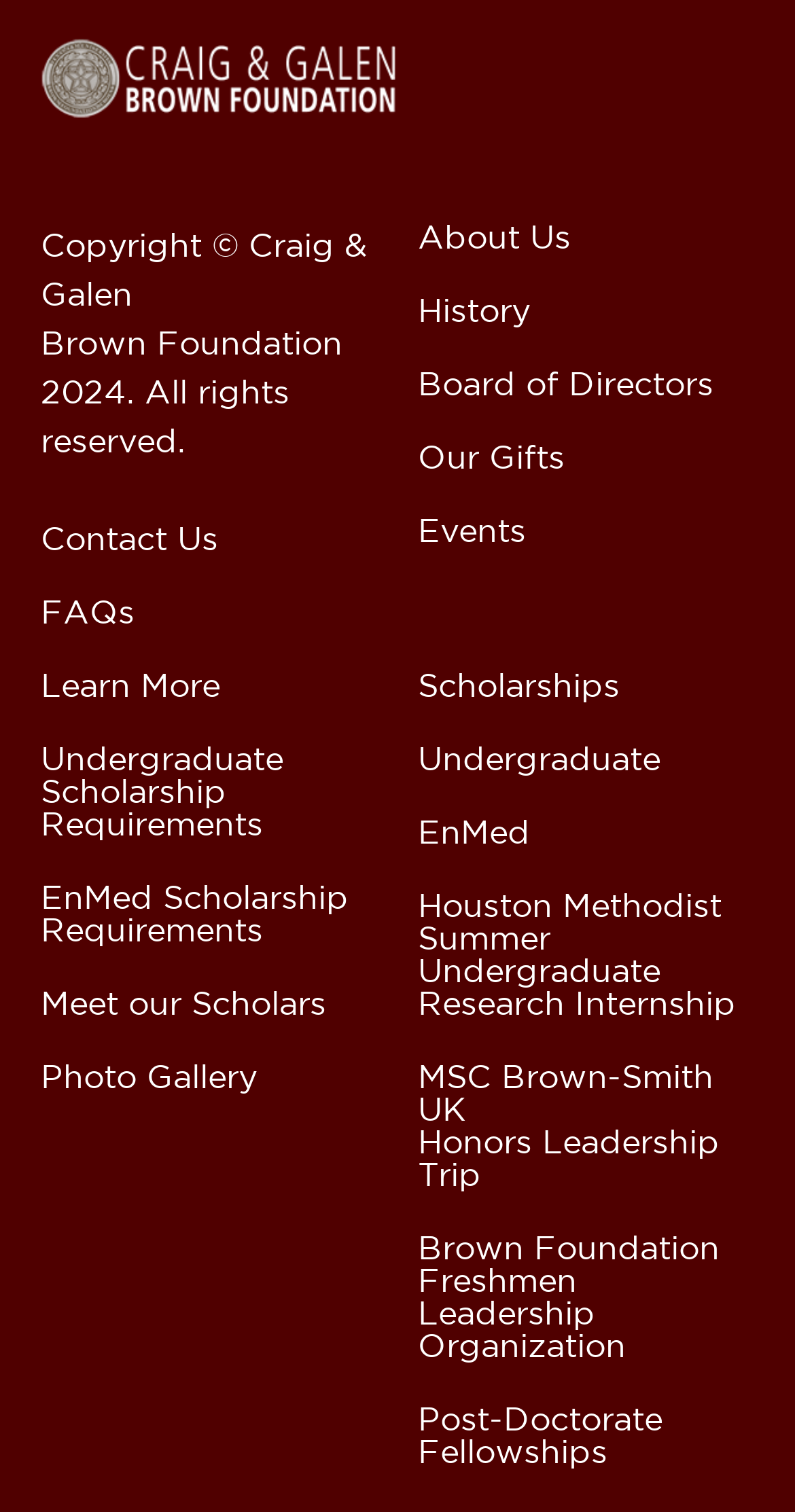Examine the image and give a thorough answer to the following question:
What type of scholarships are offered?

I found the types of scholarships by looking at the links on the webpage, specifically the links 'Undergraduate Scholarship Requirements', 'EnMed Scholarship Requirements', and other links that start with the word 'Scholarship' or 'Fellowship', which suggest that the foundation offers various types of scholarships.